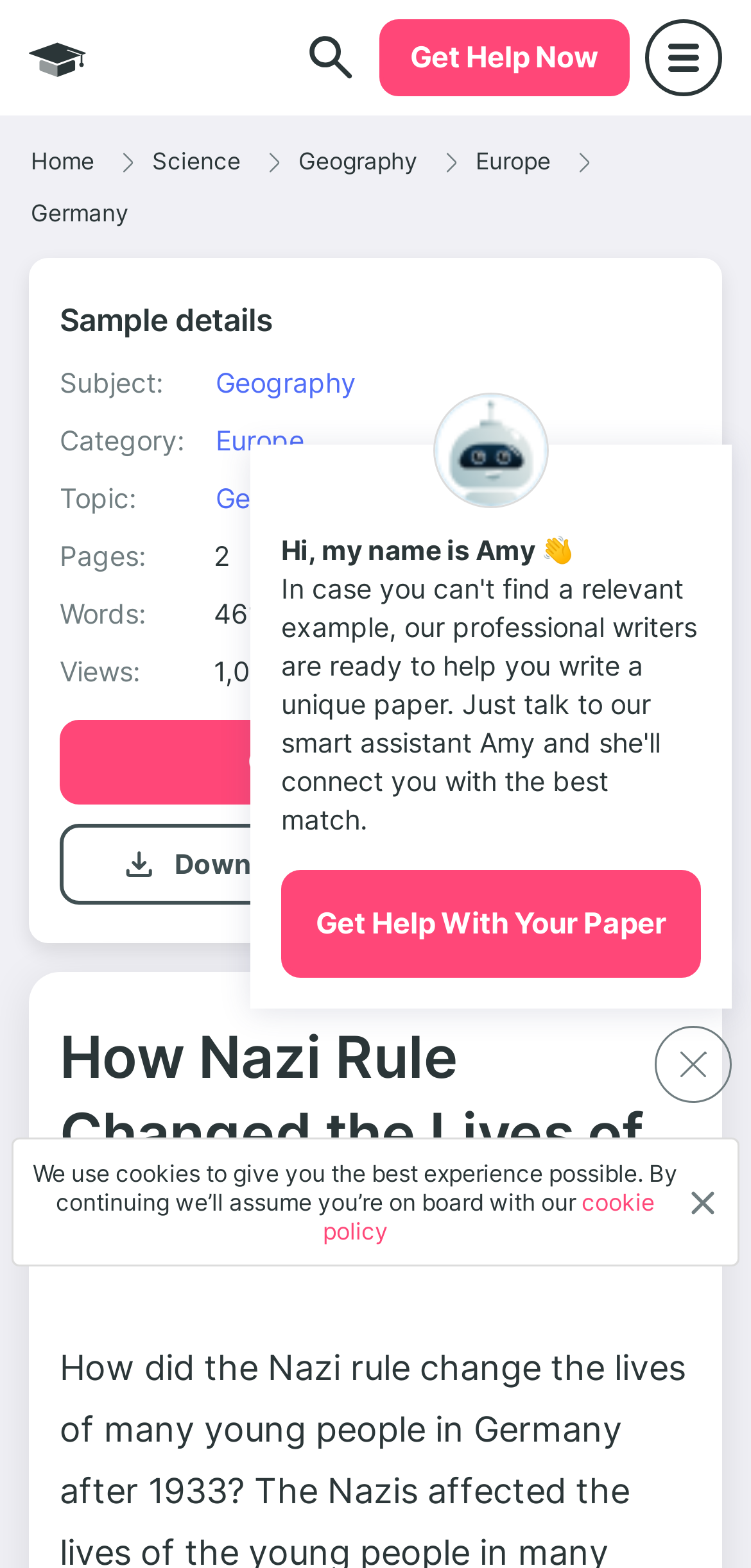How many pages does the essay have?
Answer the question based on the image using a single word or a brief phrase.

2